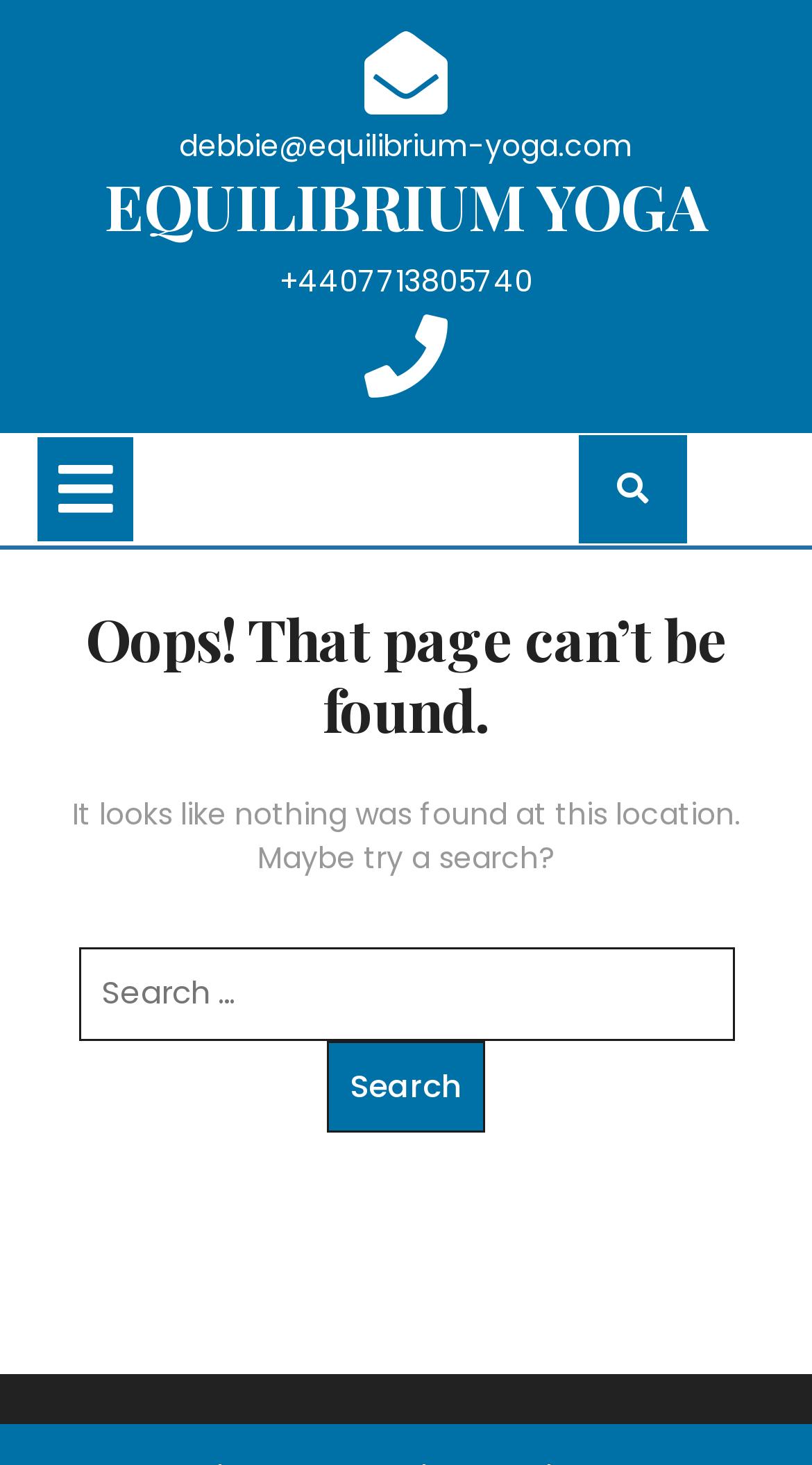Give an extensive and precise description of the webpage.

The webpage is a "Page not found" error page from EQUILIBRIUM YOGA. At the top, there is a heading with the company name "EQUILIBRIUM YOGA" and a link with the same text. Below the heading, there is a contact email "debbie@equilibrium-yoga.com" and a phone number "+4407713805740". 

On the top left, there is an open button with an icon, and on the top right, there is another button with a different icon. 

The main content of the page is a message indicating that the page cannot be found. The message is headed by "Oops! That page can’t be found." and followed by a paragraph of text explaining the situation. Below the text, there is a search box with a placeholder "Search …" and a "Search" button next to it. 

At the bottom of the page, there is a footer section.